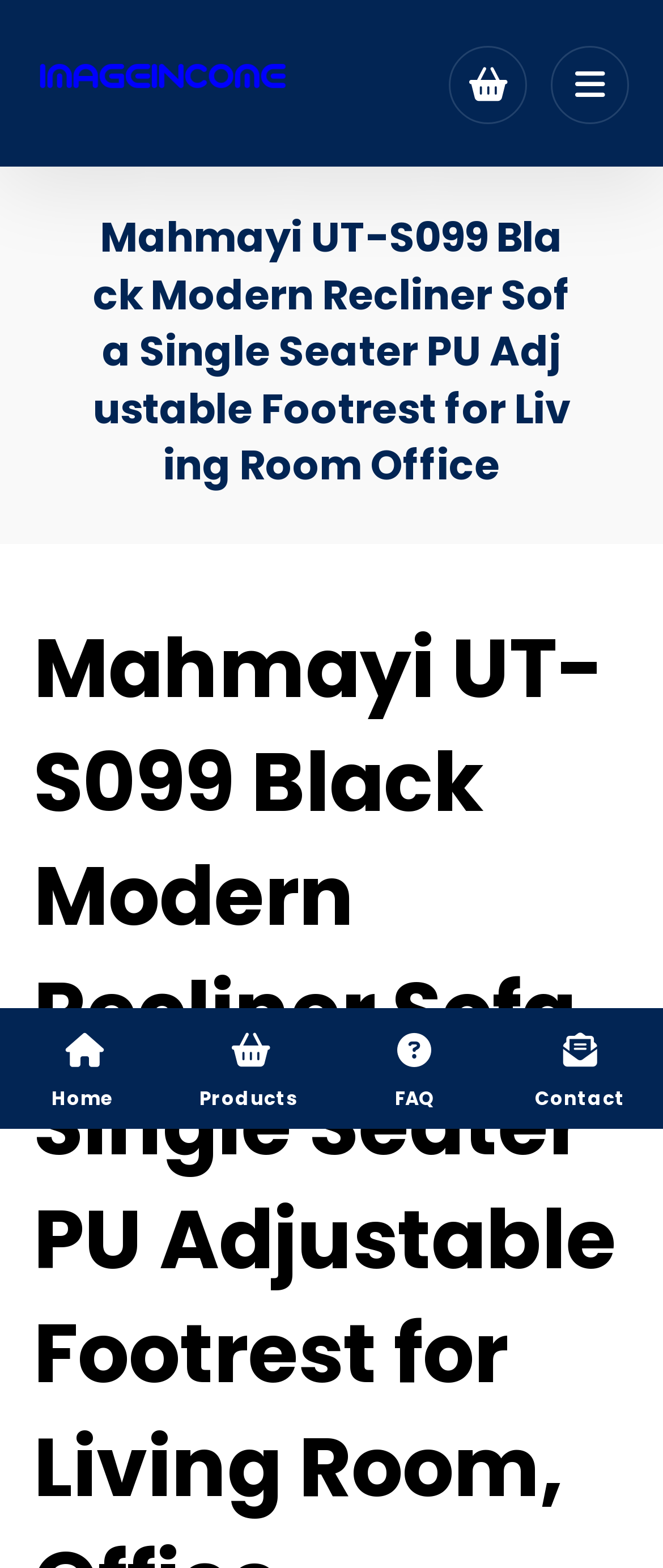Give an extensive and precise description of the webpage.

The webpage is about a product, specifically a Mahmayi UT-S099 Black Modern Recliner Sofa Single Seater with PU Adjustable Footrest for Living Room Office. 

At the top of the page, there is a layout table that spans almost the entire width of the page. Within this table, there are two links, one on the left and one on the right. The left link does not have a descriptive text, while the right link is labeled as "Cart". 

Below the layout table, there is a prominent heading that displays the product name, "Mahmayi UT-S099 Black Modern Recliner Sofa Single Seater PU Adjustable Footrest for Living Room Office". 

At the bottom of the page, there is a row of links, aligned horizontally from left to right. These links are labeled as "Home", "Products", "FAQ", and "Contact", and are represented by icons.